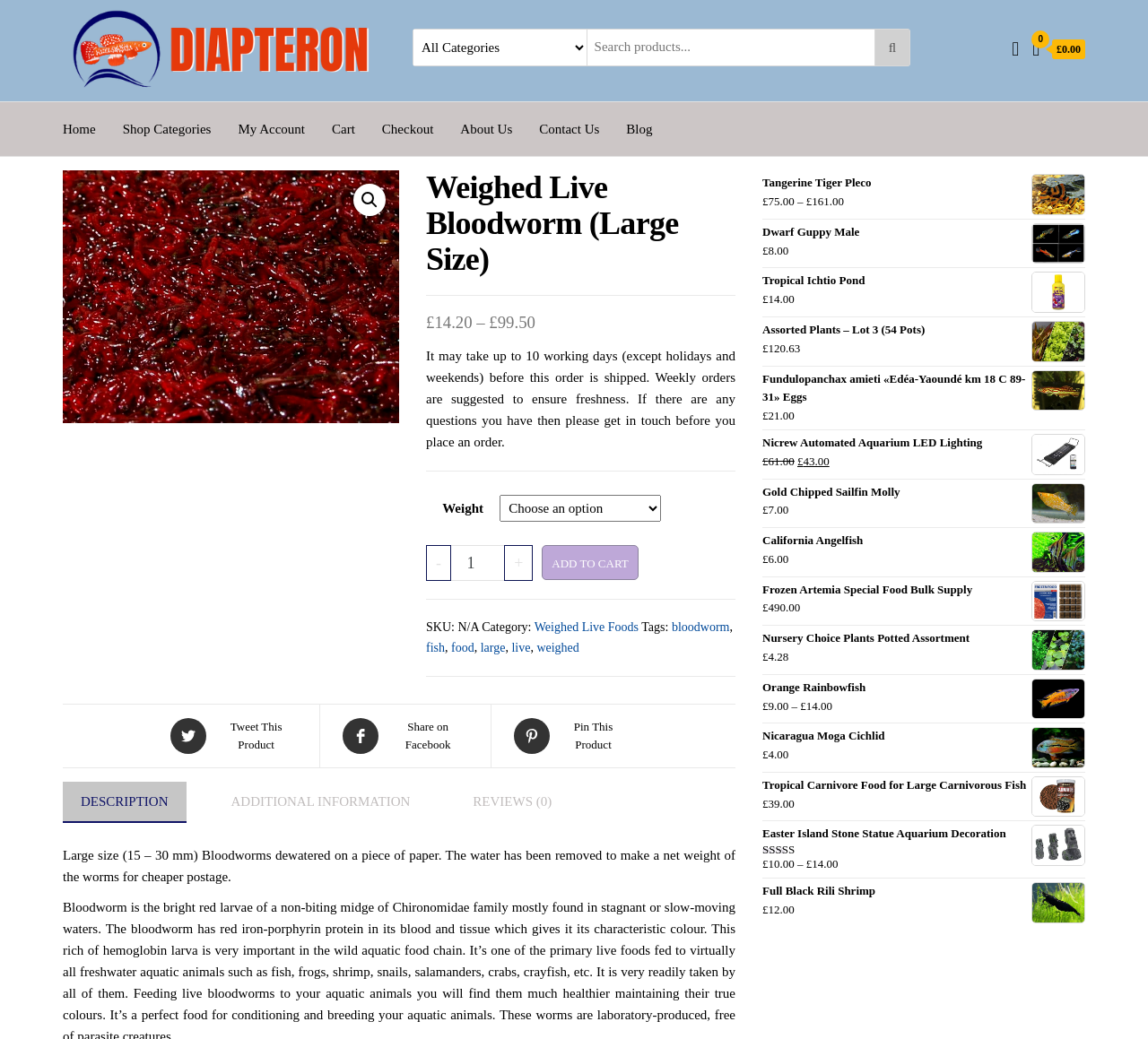Respond to the question below with a single word or phrase:
What is the shipping policy for this product?

Up to 10 working days